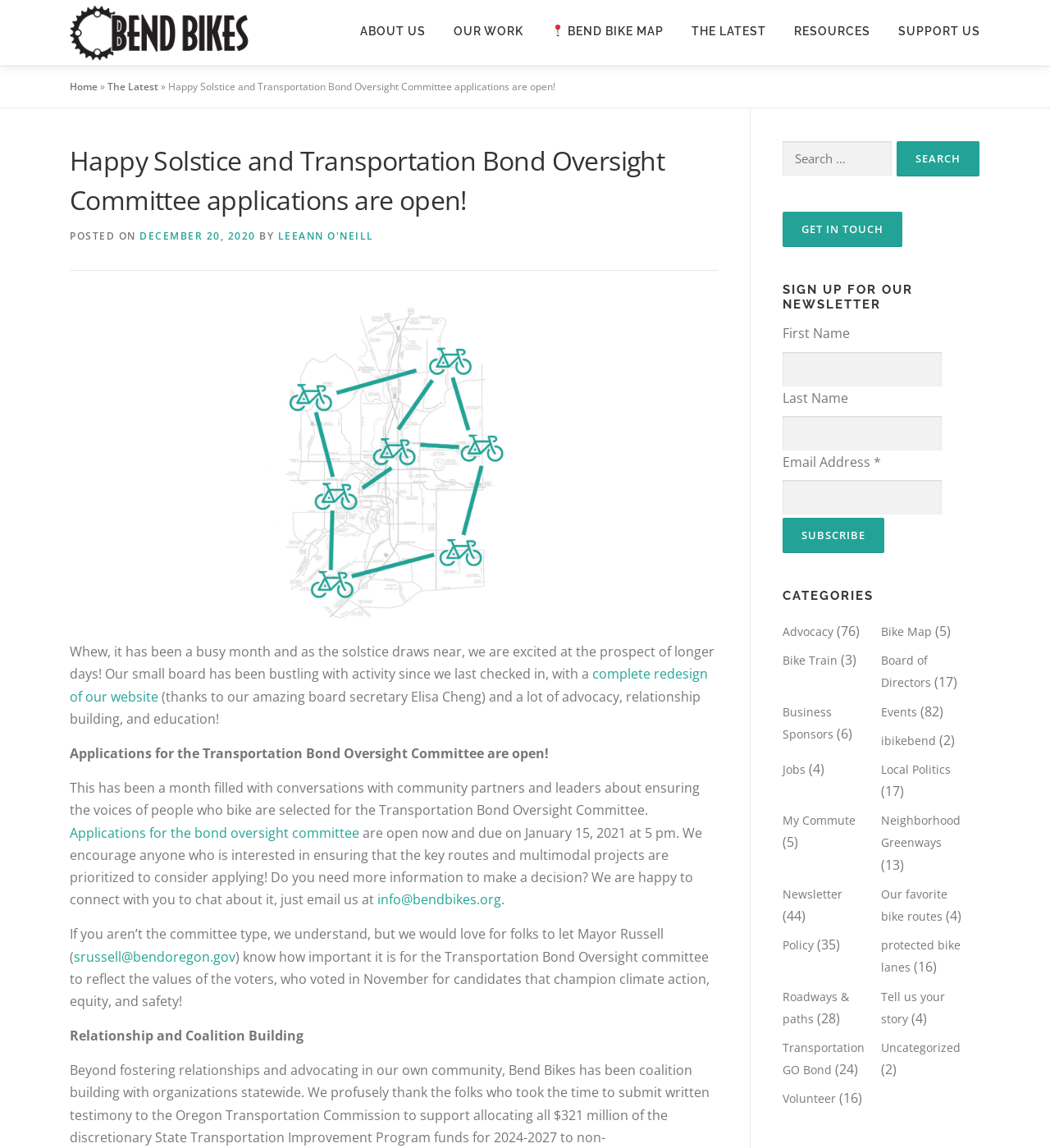Please find the bounding box coordinates of the element's region to be clicked to carry out this instruction: "Search for something".

[0.745, 0.123, 0.933, 0.154]